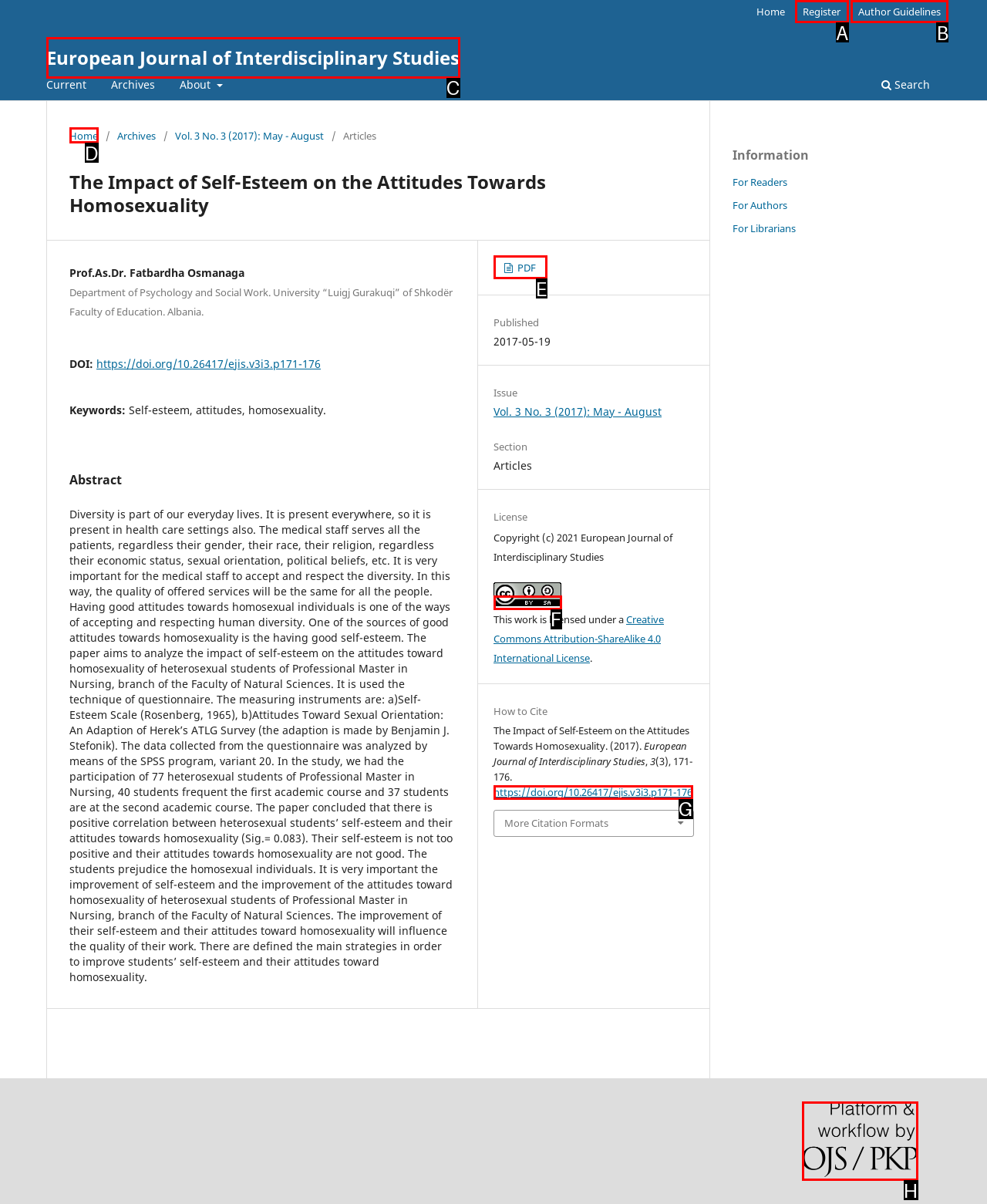Determine which option should be clicked to carry out this task: Visit the European Journal of Interdisciplinary Studies homepage
State the letter of the correct choice from the provided options.

C